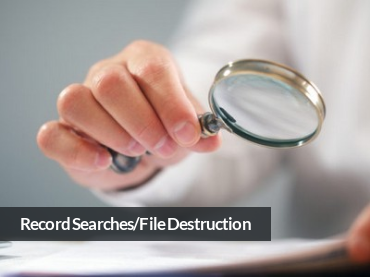Utilize the information from the image to answer the question in detail:
What is the context of the image related to?

The context of the image is related to legal or administrative services, suggesting that the person is engaged in a professional activity that requires careful scrutiny and organization of personal records and files, such as record searches and file destruction.